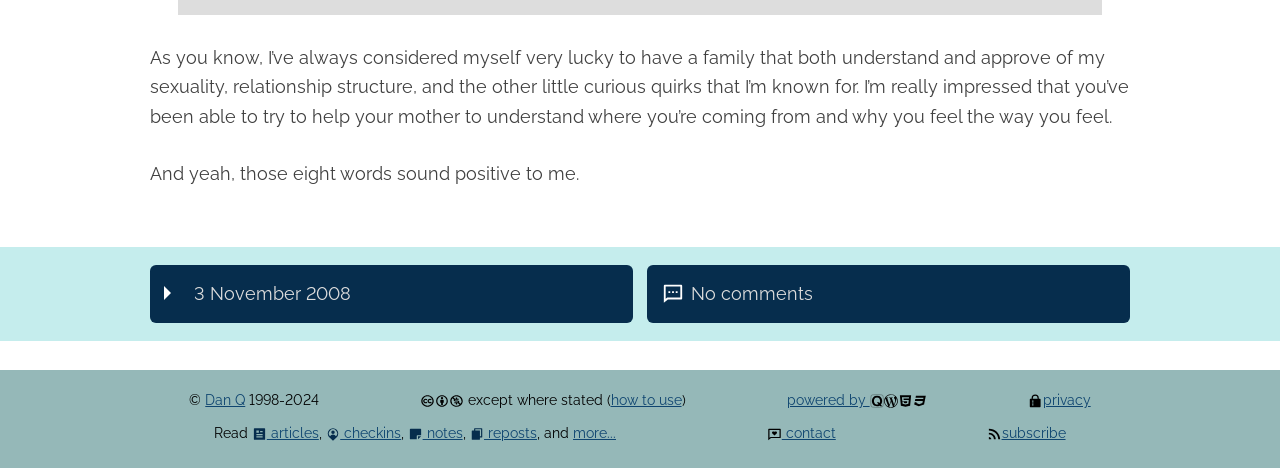Highlight the bounding box coordinates of the element you need to click to perform the following instruction: "Read the 'articles'."

[0.197, 0.906, 0.249, 0.943]